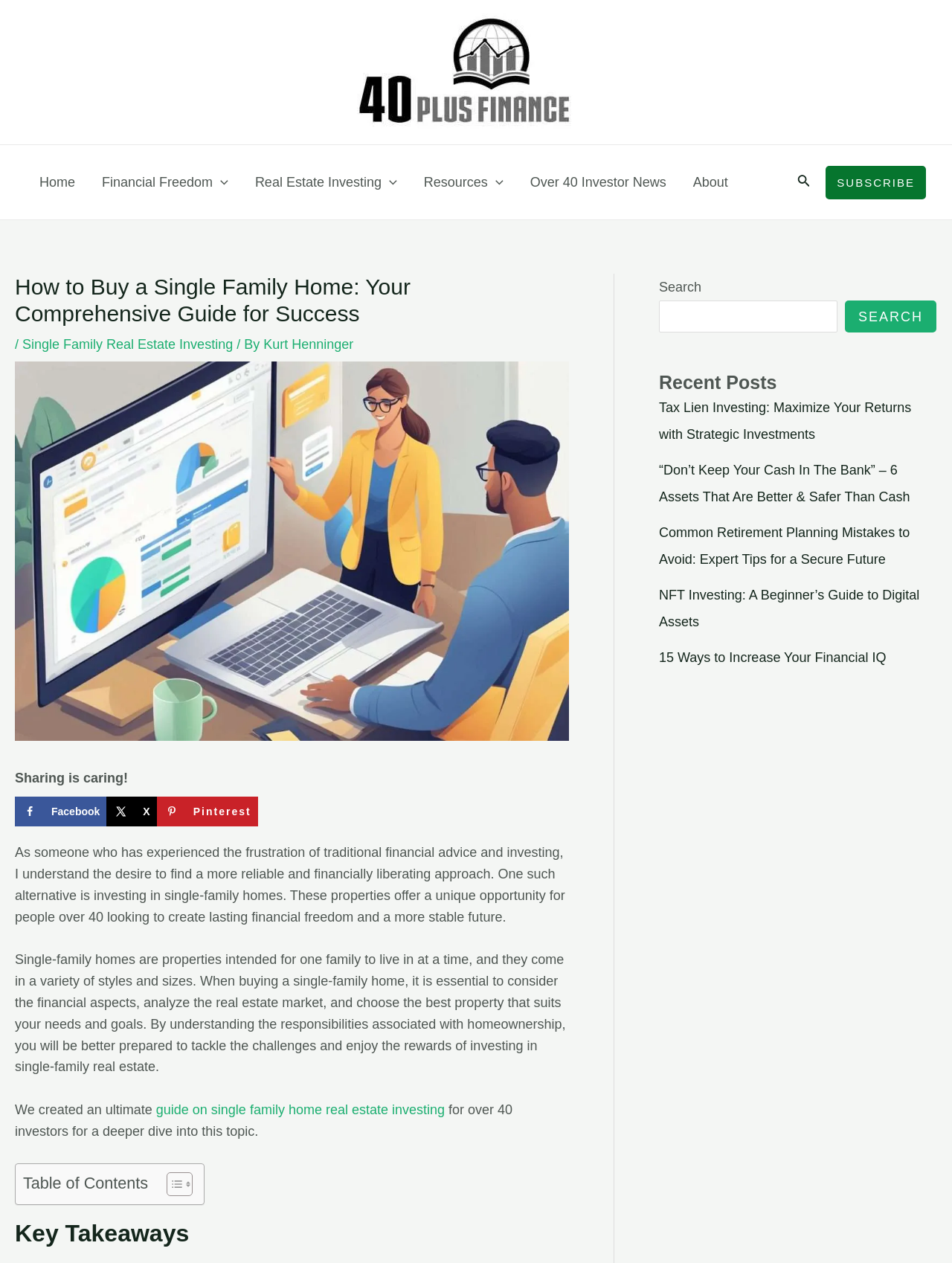Please find the bounding box coordinates of the clickable region needed to complete the following instruction: "explore the programme of events". The bounding box coordinates must consist of four float numbers between 0 and 1, i.e., [left, top, right, bottom].

None